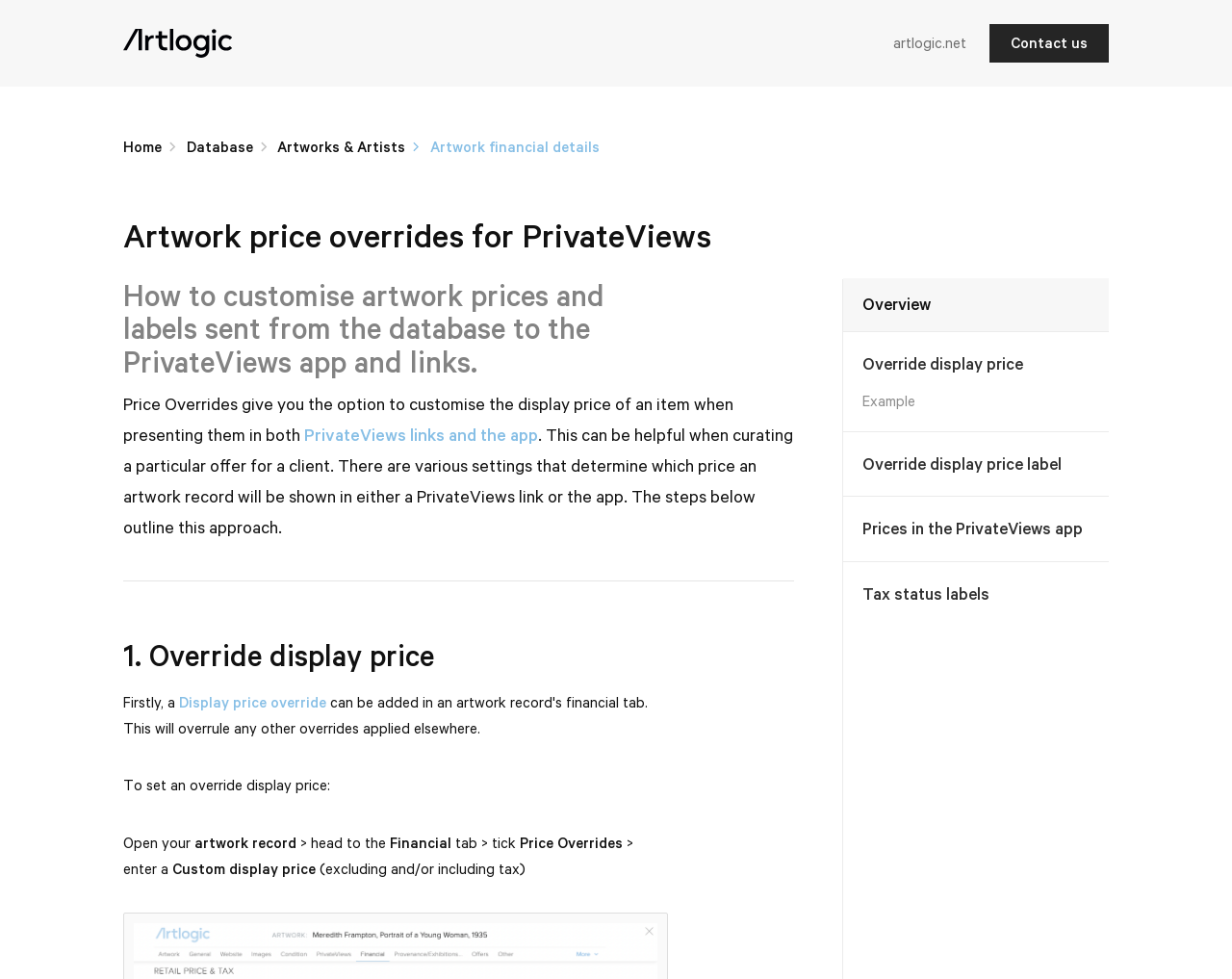Identify the bounding box for the given UI element using the description provided. Coordinates should be in the format (top-left x, top-left y, bottom-right x, bottom-right y) and must be between 0 and 1. Here is the description: title="Home"

[0.1, 0.029, 0.189, 0.059]